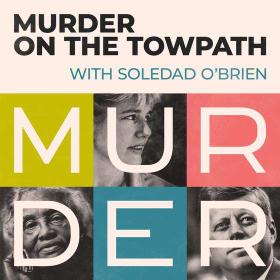Who is the host of this production?
Please provide a full and detailed response to the question.

The text 'with Soledad O'Brien' is highlighted below the main title, indicating her role as the host of this production.